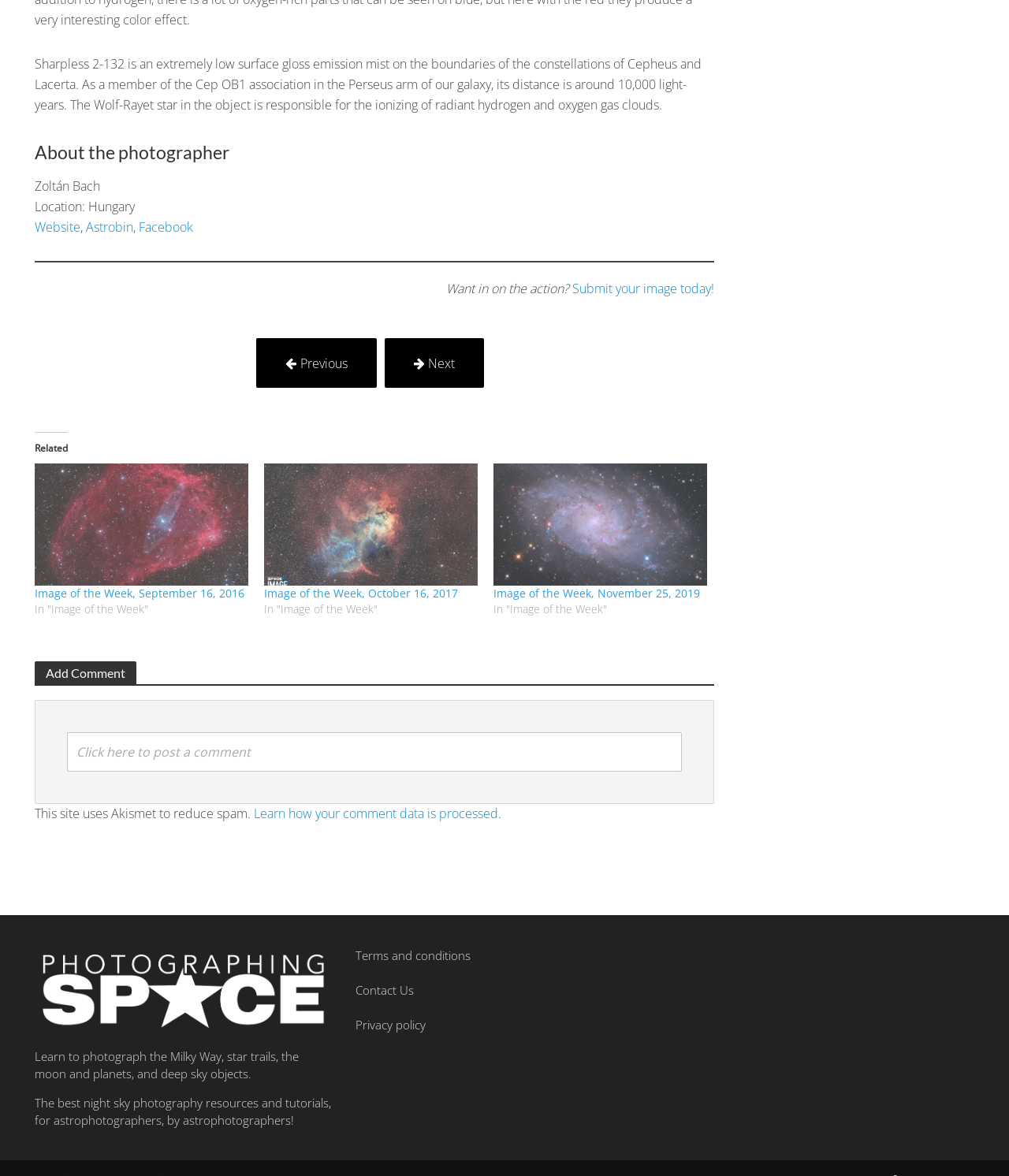Give the bounding box coordinates for the element described as: "Terms and conditions".

[0.352, 0.786, 0.467, 0.799]